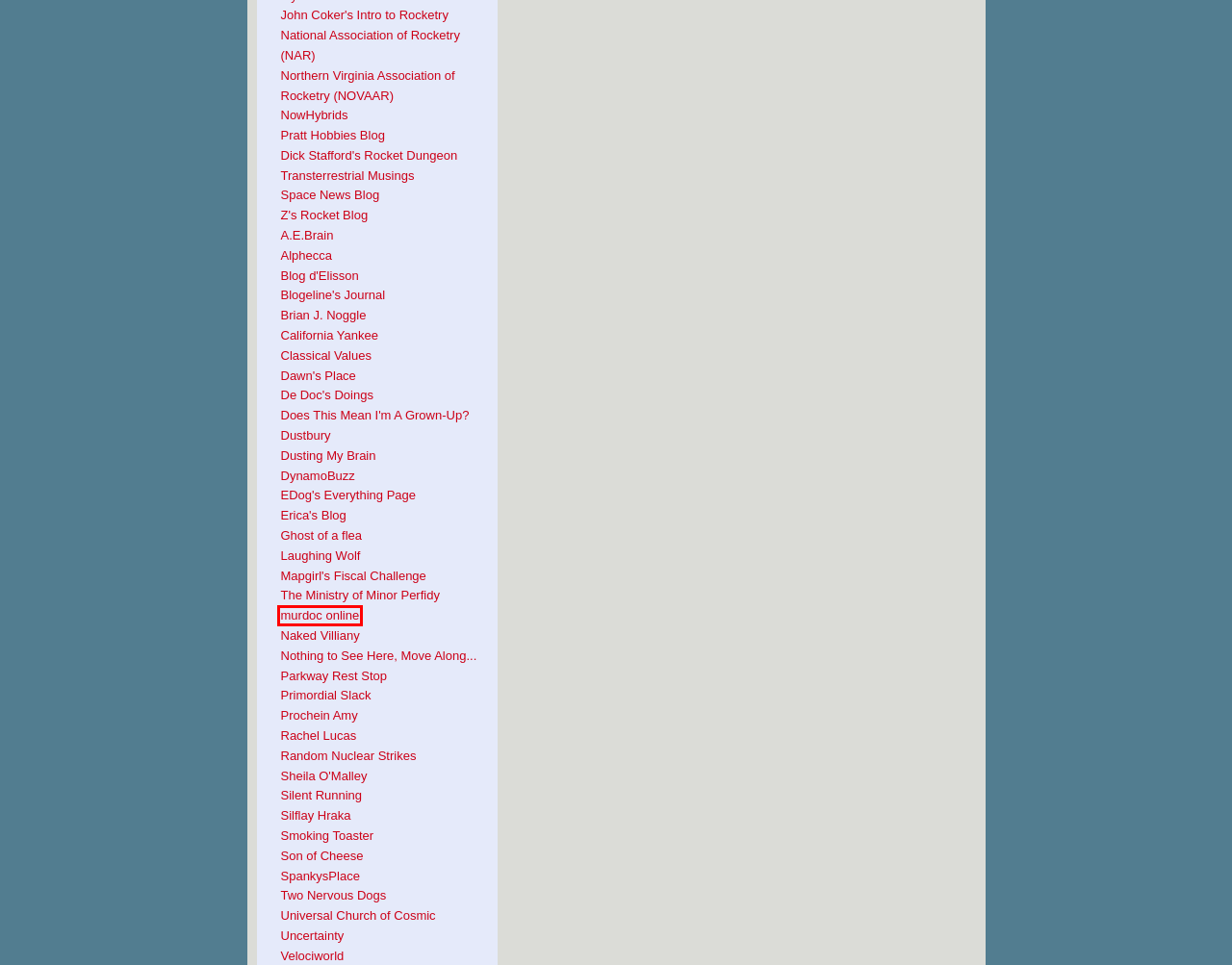You have a screenshot of a webpage with a red rectangle bounding box around an element. Identify the best matching webpage description for the new page that appears after clicking the element in the bounding box. The descriptions are:
A. The Laughing Wolf – Commentary, Punditry, and More
B. Welcome to Rocketry
C. Transterrestrial Musings | Biting Commentary about Infinity…and Beyond!
D. The Sheila Variations
E. MURDOCONLINE - Situs Kumpulan Game Online Terbaik Paling Populer
F. Ghost of a flea
G. National Association of Rocketry
H. Site Name

E